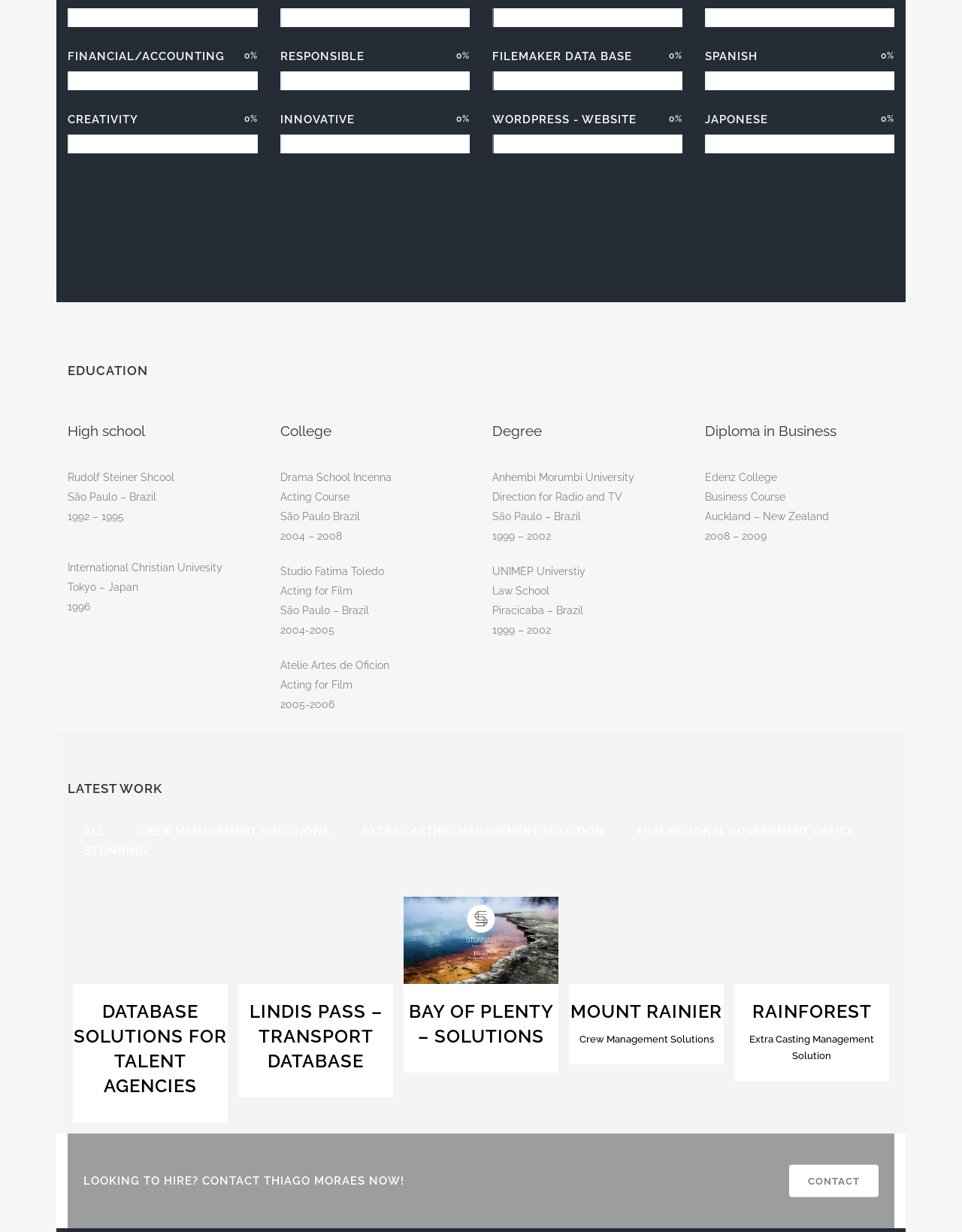Give the bounding box coordinates for the element described by: "Lindis Pass – Transport Database".

[0.259, 0.812, 0.397, 0.87]